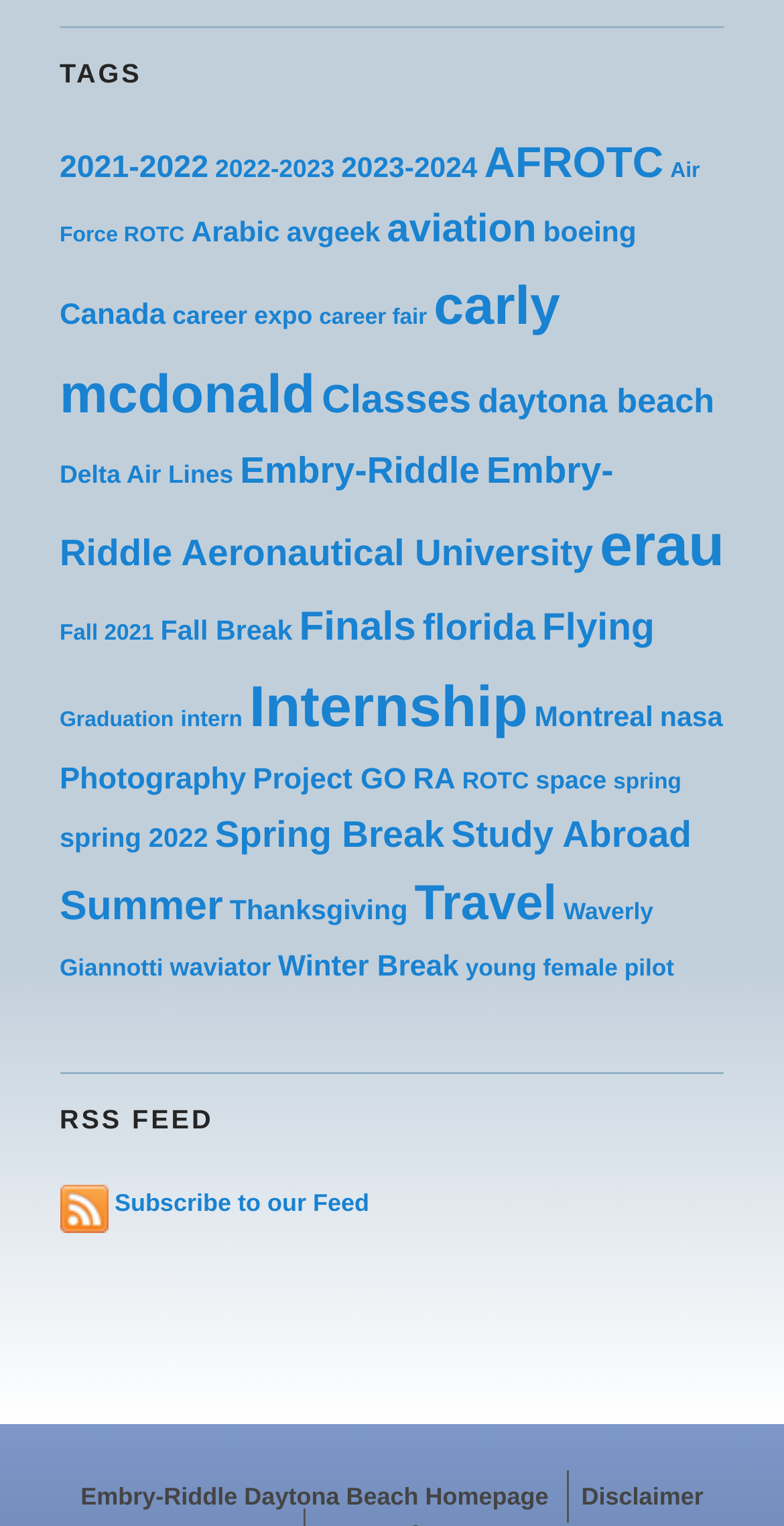Give the bounding box coordinates for this UI element: "Air Force ROTC". The coordinates should be four float numbers between 0 and 1, arranged as [left, top, right, bottom].

[0.076, 0.105, 0.893, 0.162]